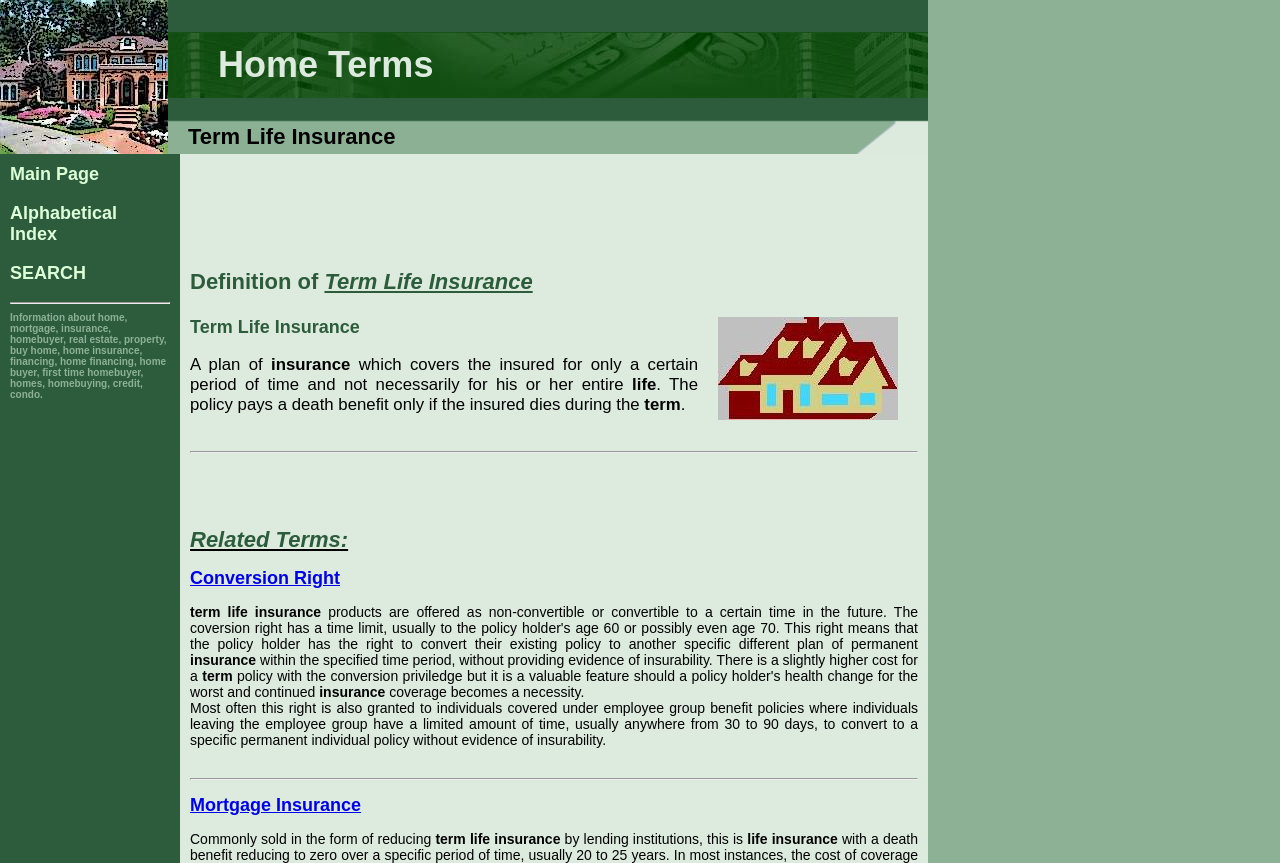Using the format (top-left x, top-left y, bottom-right x, bottom-right y), and given the element description, identify the bounding box coordinates within the screenshot: SEARCH

[0.008, 0.305, 0.067, 0.328]